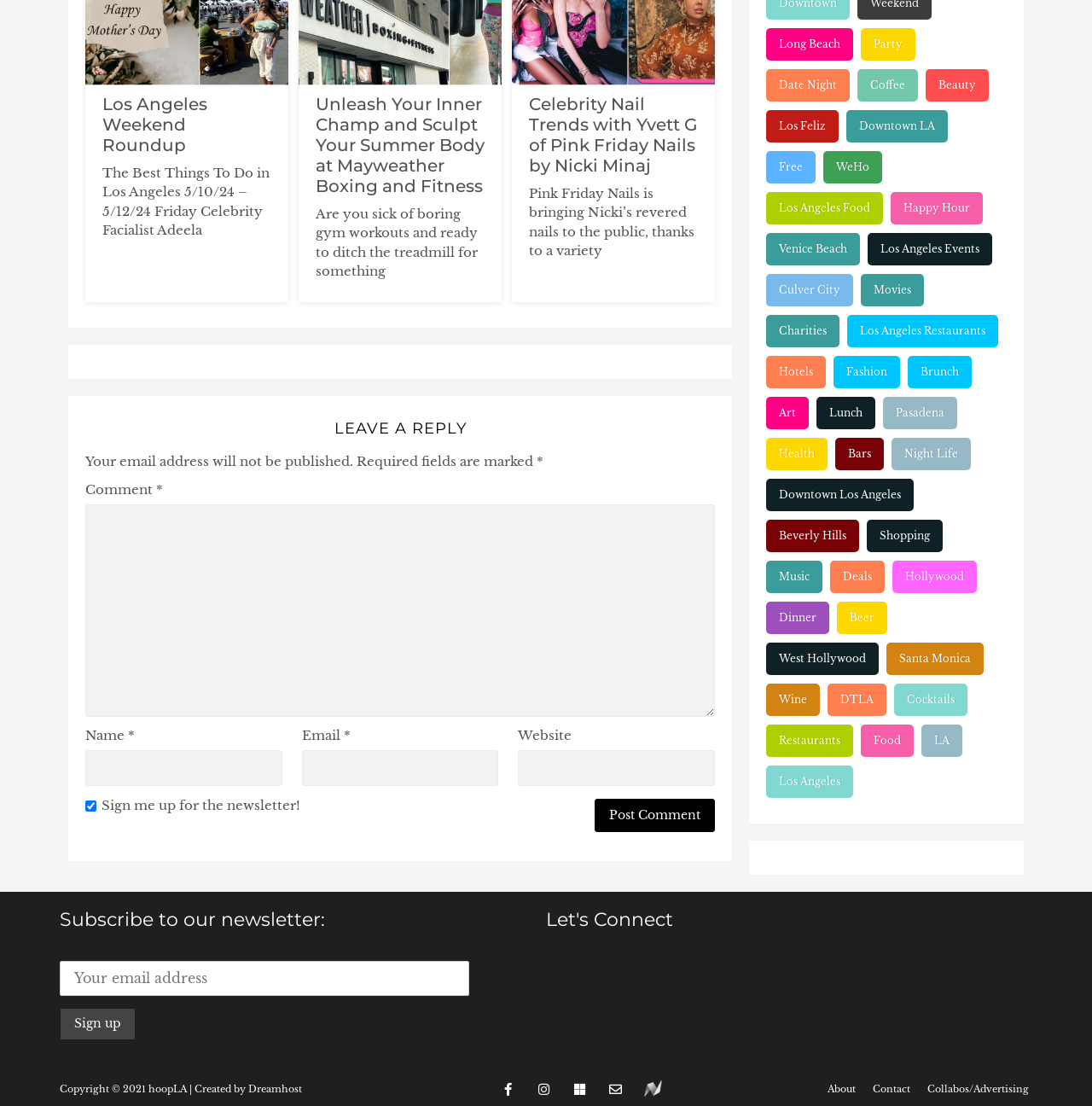How many links are there in the webpage?
Based on the visual content, answer with a single word or a brief phrase.

83